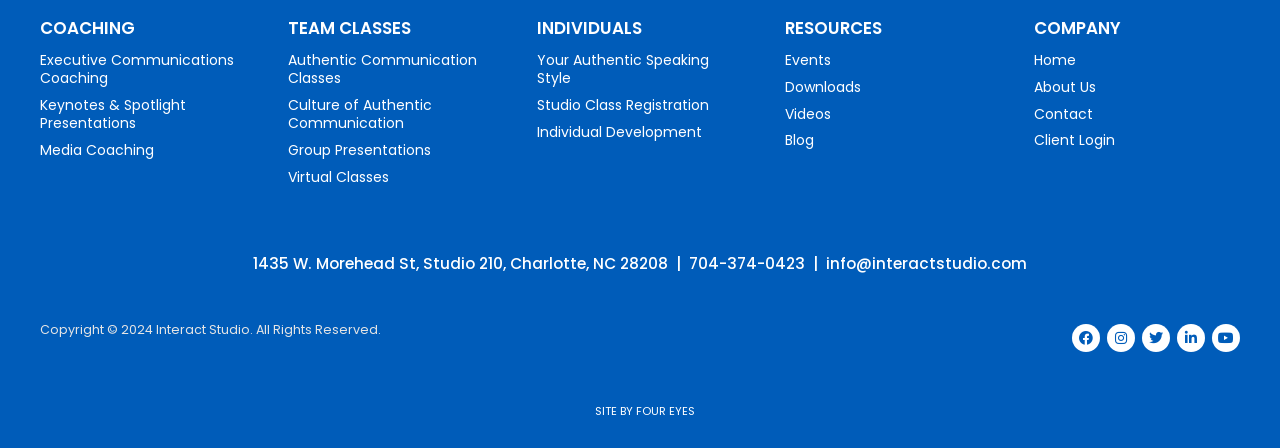What type of coaching is offered?
Using the information from the image, answer the question thoroughly.

Based on the link 'Executive Communications Coaching' under the 'COACHING' heading, it can be inferred that the website offers executive communications coaching.